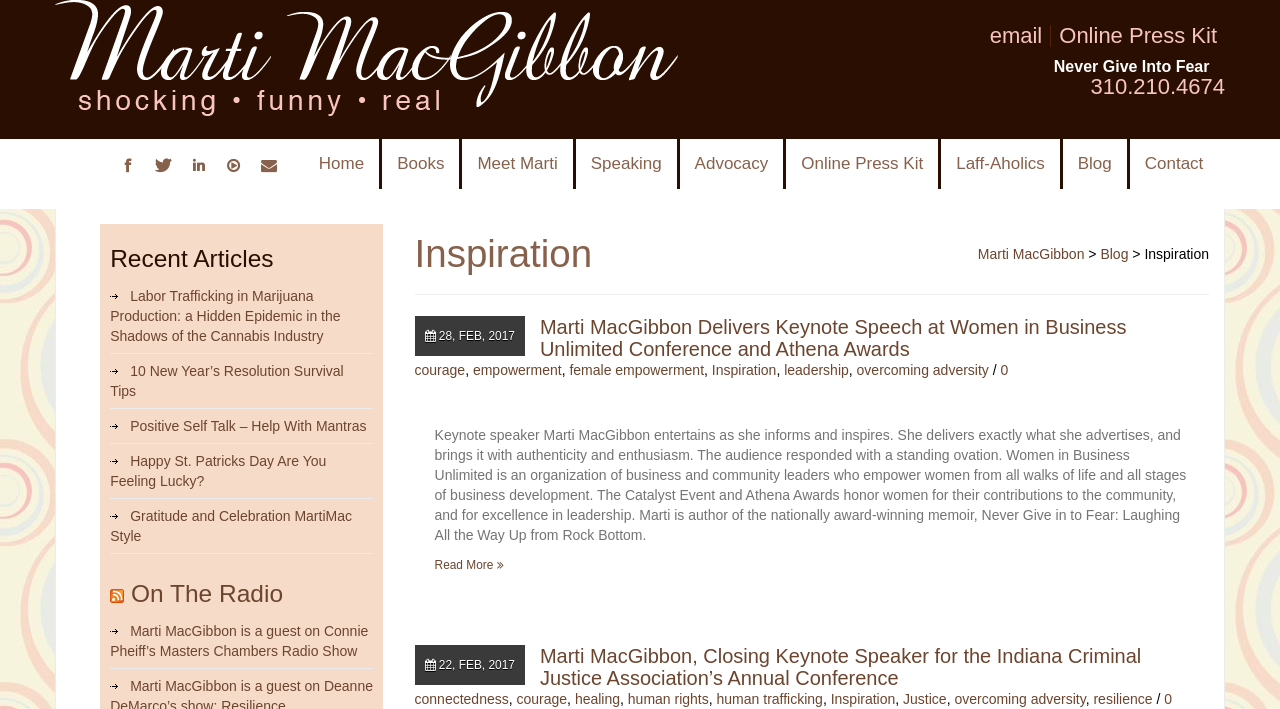What is the name of the radio show that Marti MacGibbon is a guest on?
Based on the image, respond with a single word or phrase.

Masters Chambers Radio Show